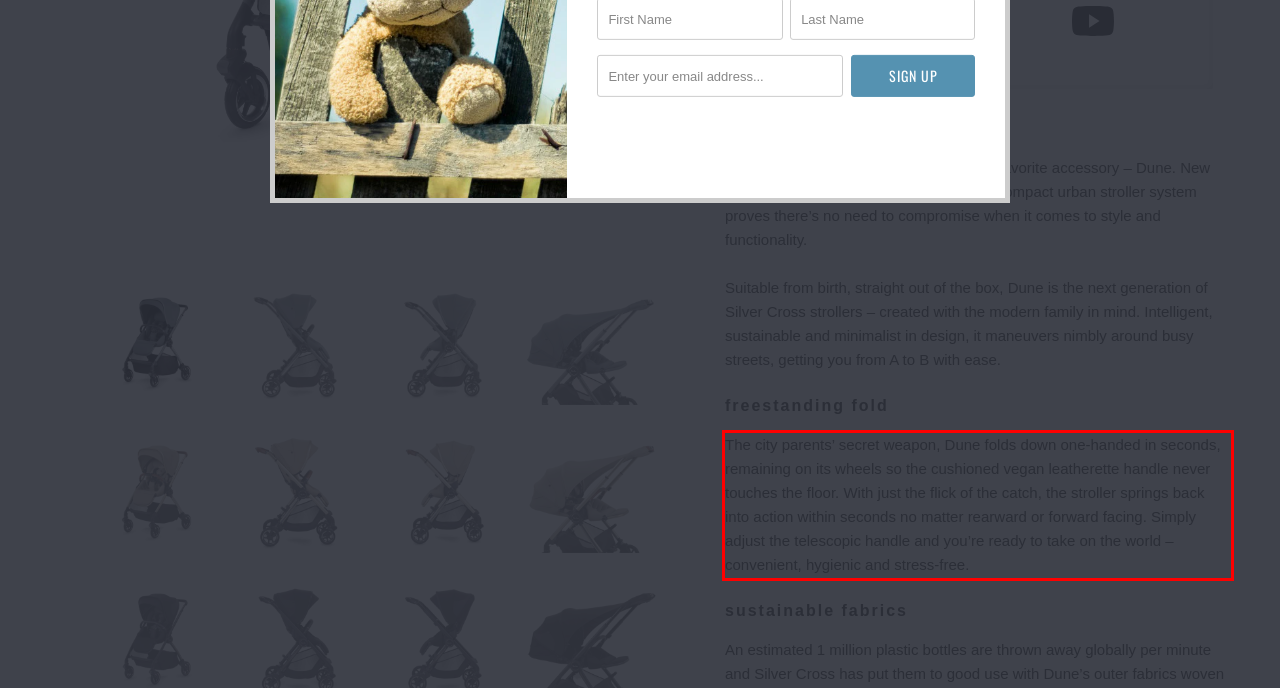Identify and transcribe the text content enclosed by the red bounding box in the given screenshot.

The city parents’ secret weapon, Dune folds down one-handed in seconds, remaining on its wheels so the cushioned vegan leatherette handle never touches the floor. With just the flick of the catch, the stroller springs back into action within seconds no matter rearward or forward facing. Simply adjust the telescopic handle and you’re ready to take on the world – convenient, hygienic and stress-free.